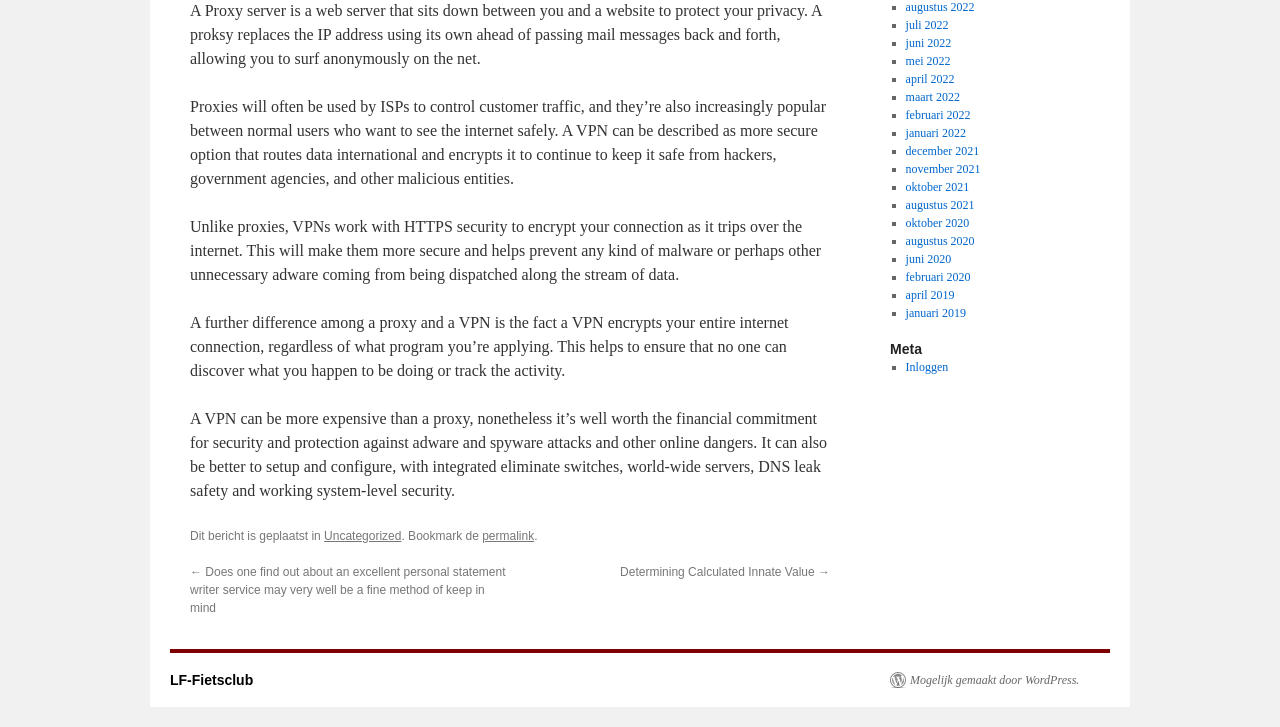Using the provided element description: "Determining Calculated Innate Value →", determine the bounding box coordinates of the corresponding UI element in the screenshot.

[0.484, 0.777, 0.648, 0.796]